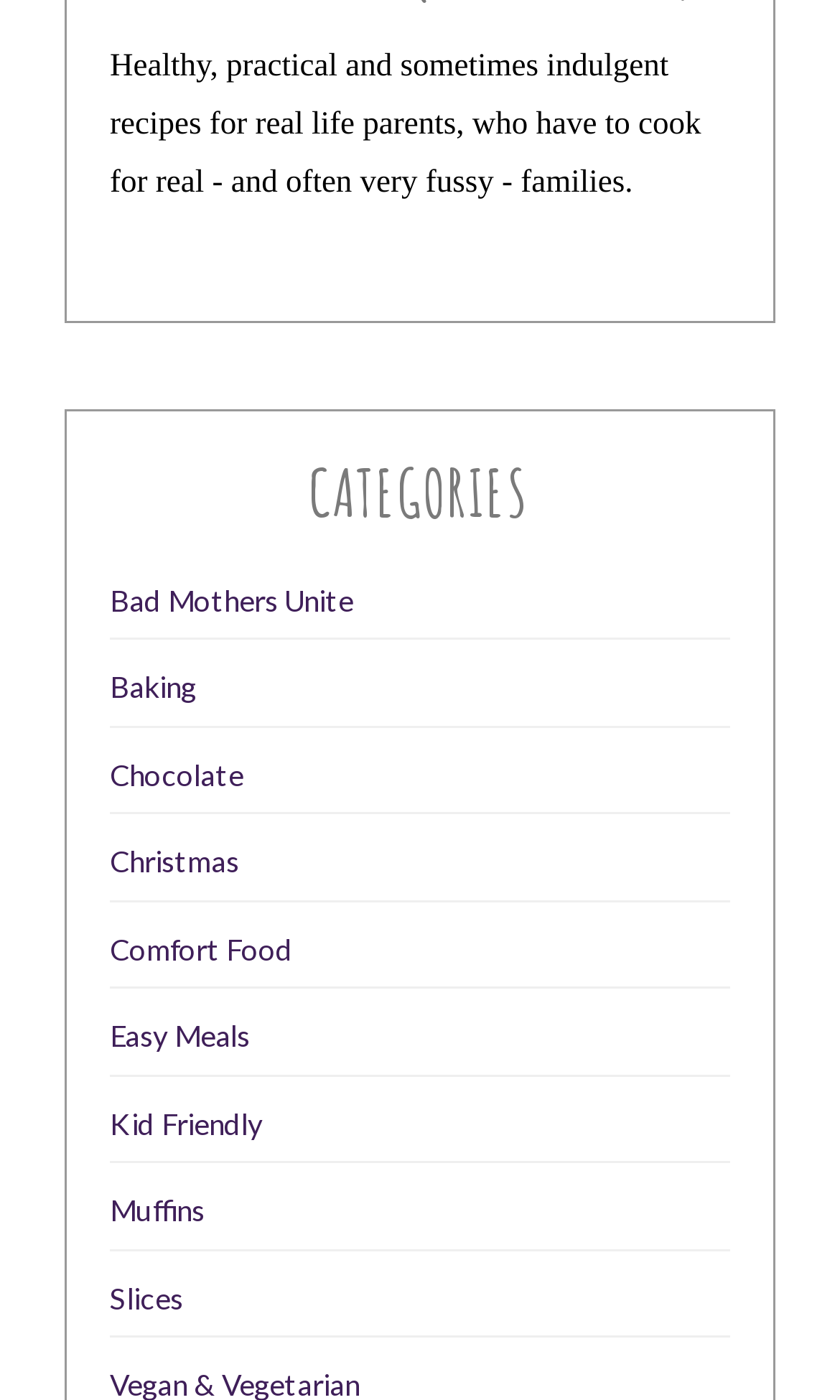Determine the bounding box coordinates of the clickable element necessary to fulfill the instruction: "view the 'Baking' recipes". Provide the coordinates as four float numbers within the 0 to 1 range, i.e., [left, top, right, bottom].

[0.131, 0.479, 0.233, 0.504]